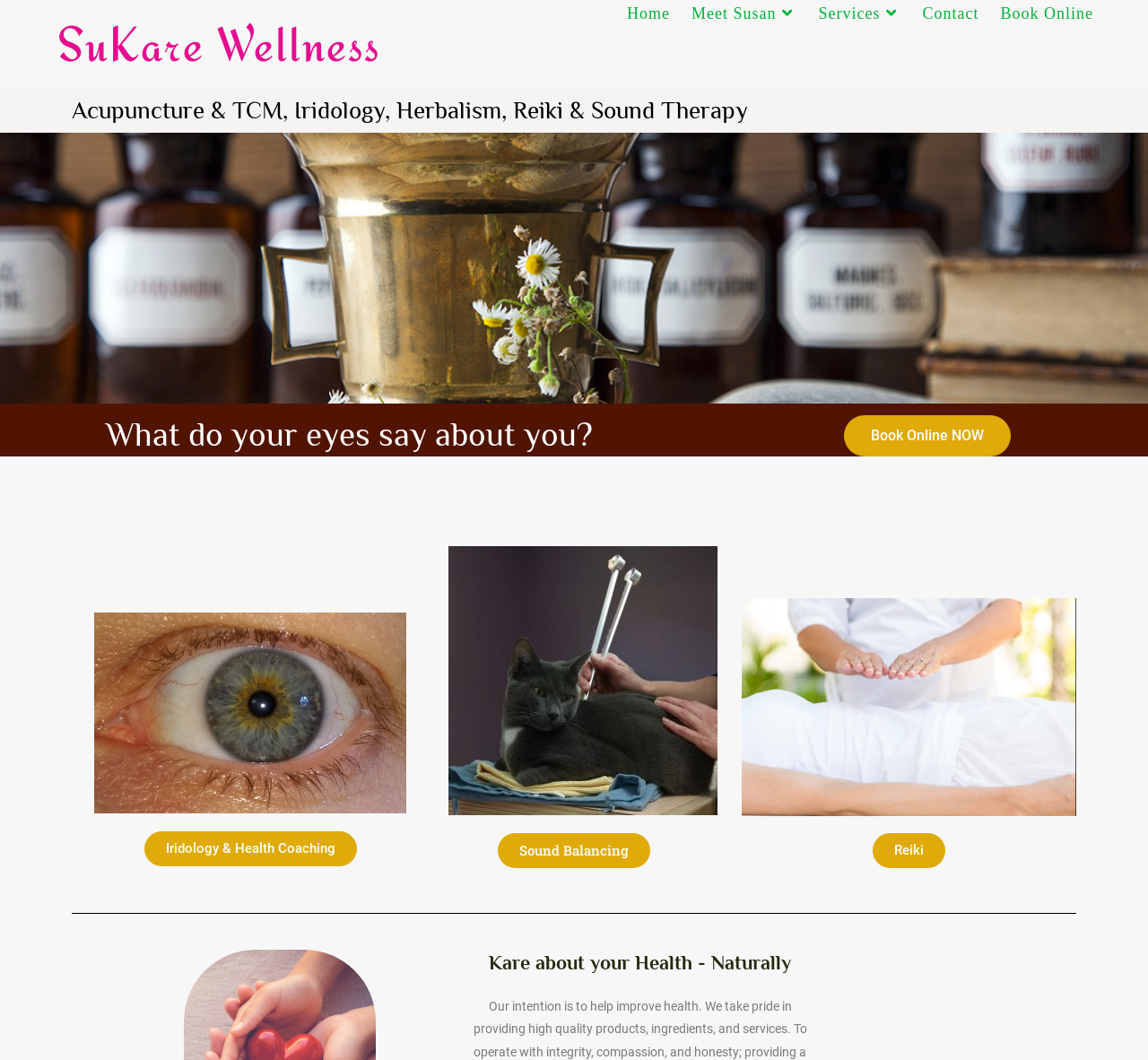What is the topic of the heading?
We need a detailed and meticulous answer to the question.

I looked at the heading 'What do your eyes say about you?' and the surrounding content, which seems to be related to health and wellness. Therefore, the topic of the heading is health.